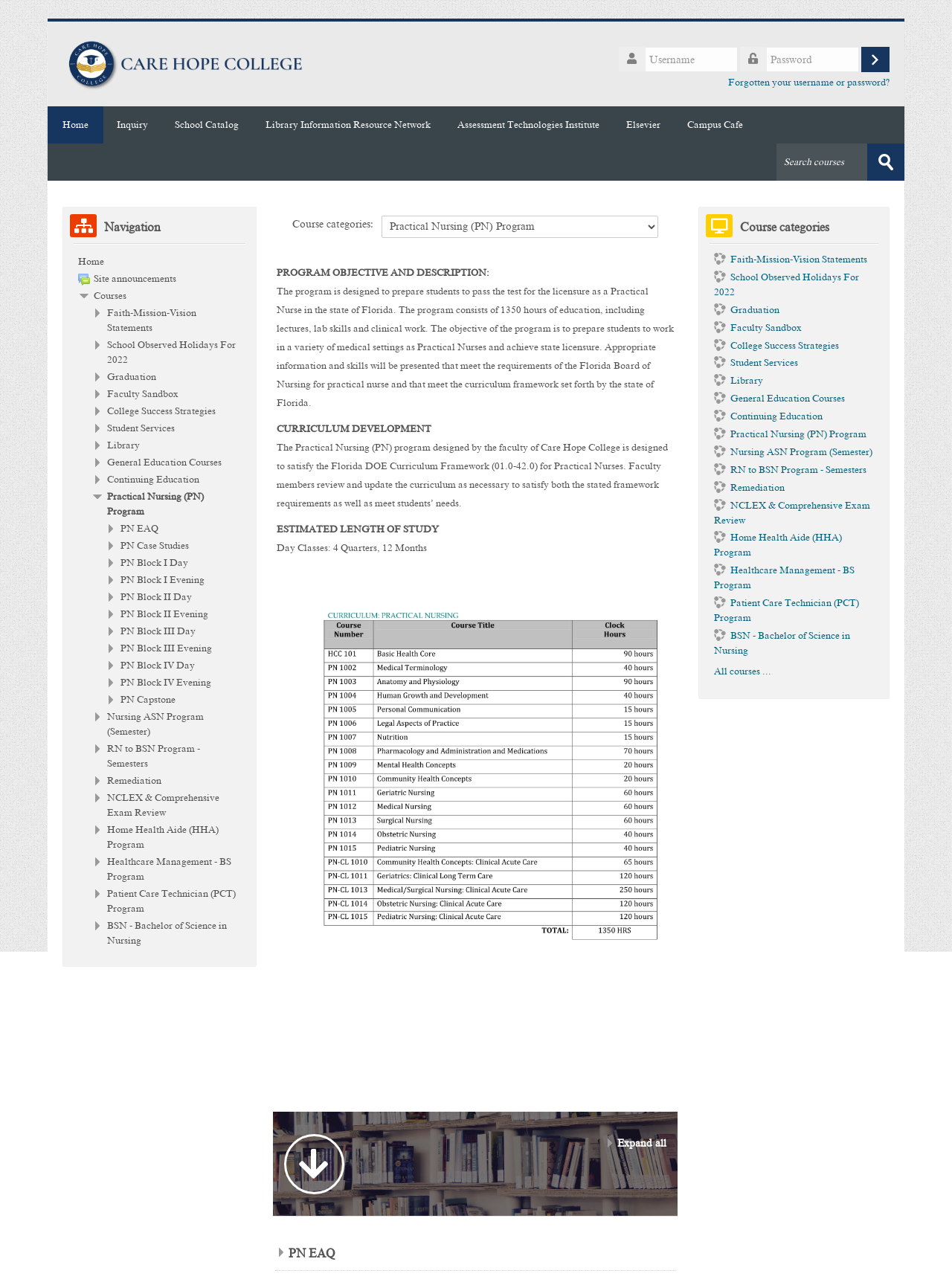Reply to the question with a single word or phrase:
What is the purpose of the 'Search courses' textbox?

To search for courses